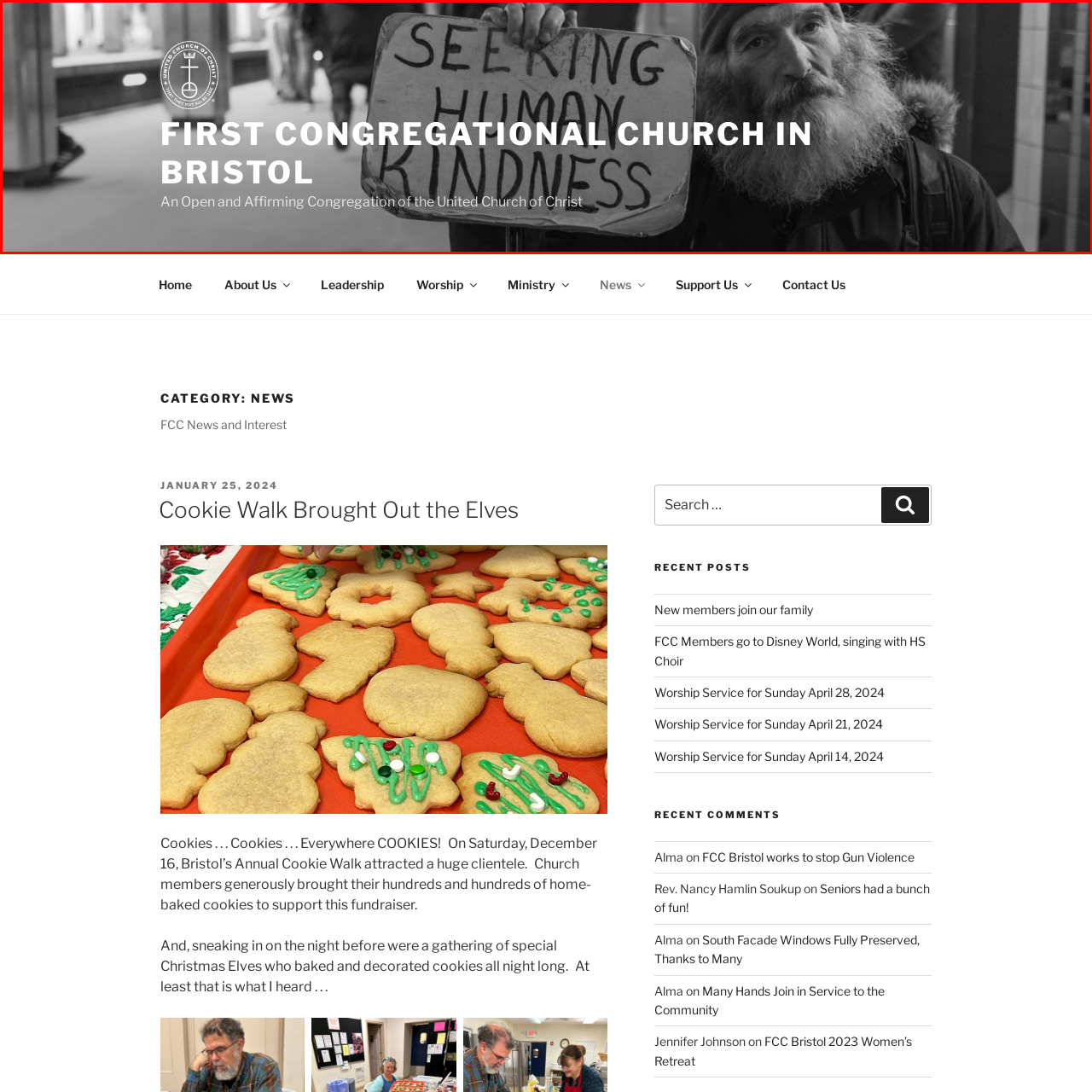What is the church's mission?
Pay attention to the image surrounded by the red bounding box and answer the question in detail based on the image.

The church's mission is highlighted in the image, which reinforces its commitment to social justice and helping those in need, emphasizing the importance of kindness and empathy in our daily lives.